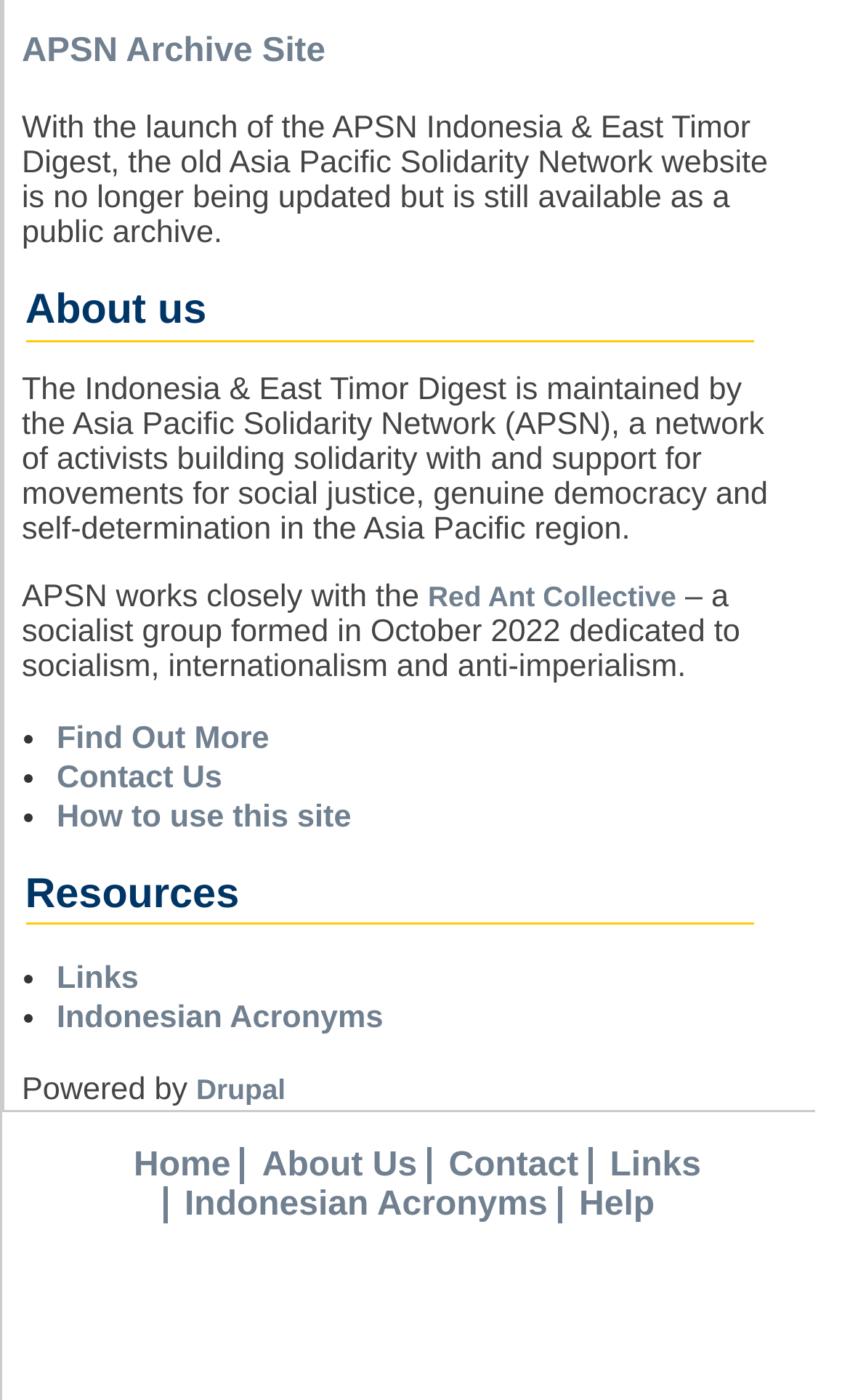Give the bounding box coordinates for this UI element: "Contact". The coordinates should be four float numbers between 0 and 1, arranged as [left, top, right, bottom].

[0.502, 0.82, 0.68, 0.847]